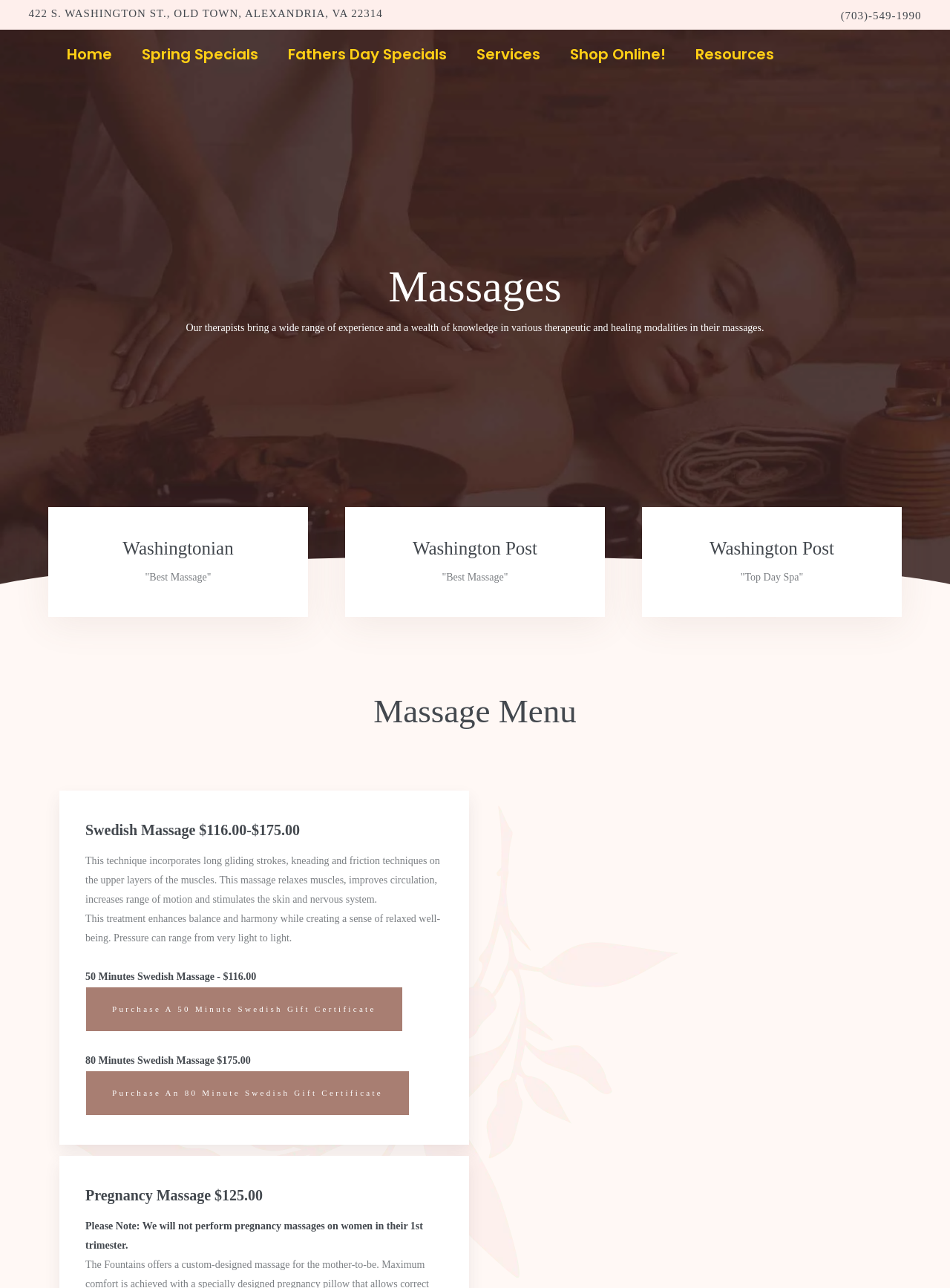What is the phone number of Fountains Day Spa?
Please provide an in-depth and detailed response to the question.

I found the phone number by looking at the link element with the text '(703)-549-1990' which is located at the top of the webpage, next to the address.